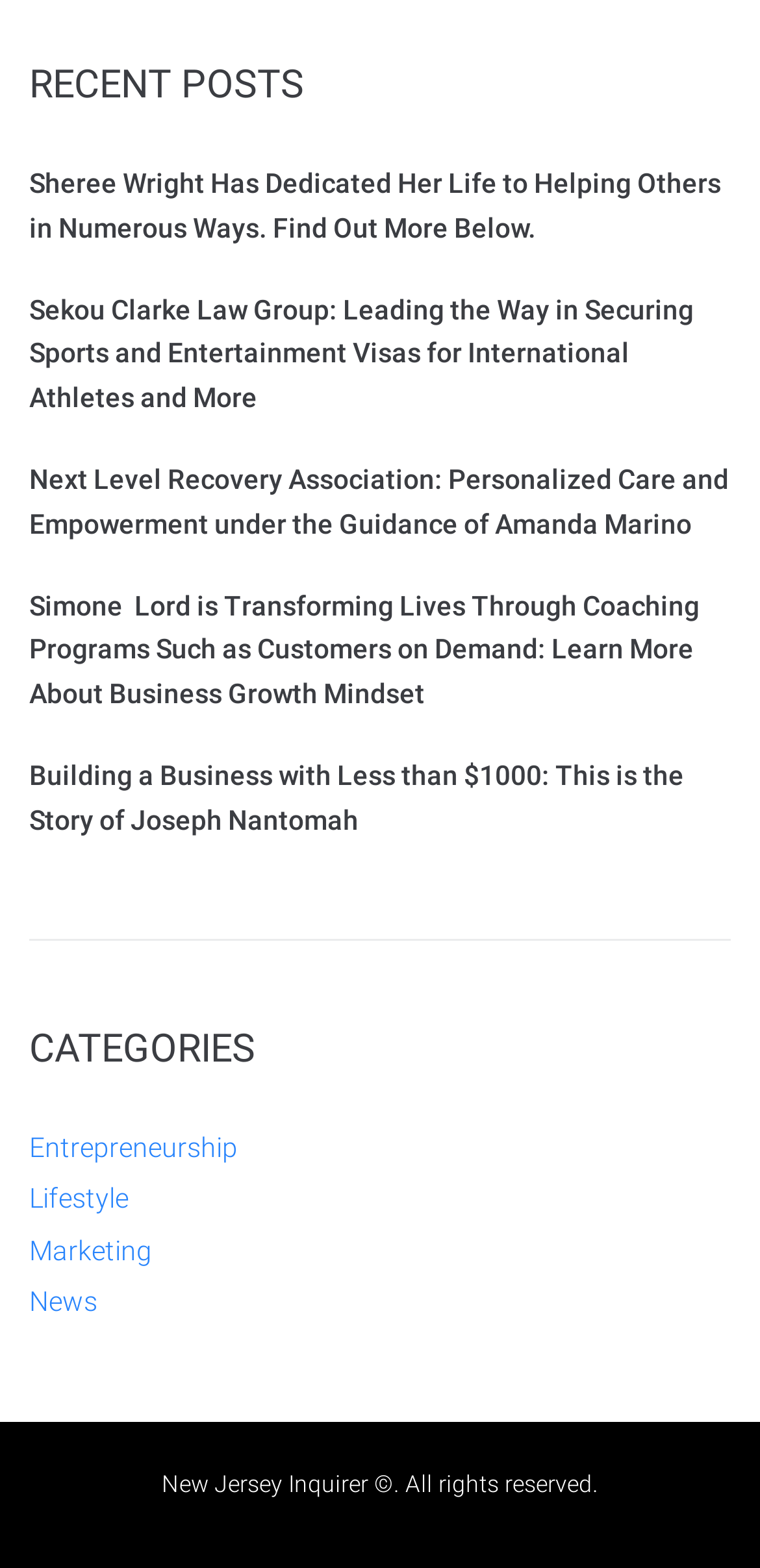Identify the bounding box coordinates for the region to click in order to carry out this instruction: "Go to About Us page". Provide the coordinates using four float numbers between 0 and 1, formatted as [left, top, right, bottom].

None